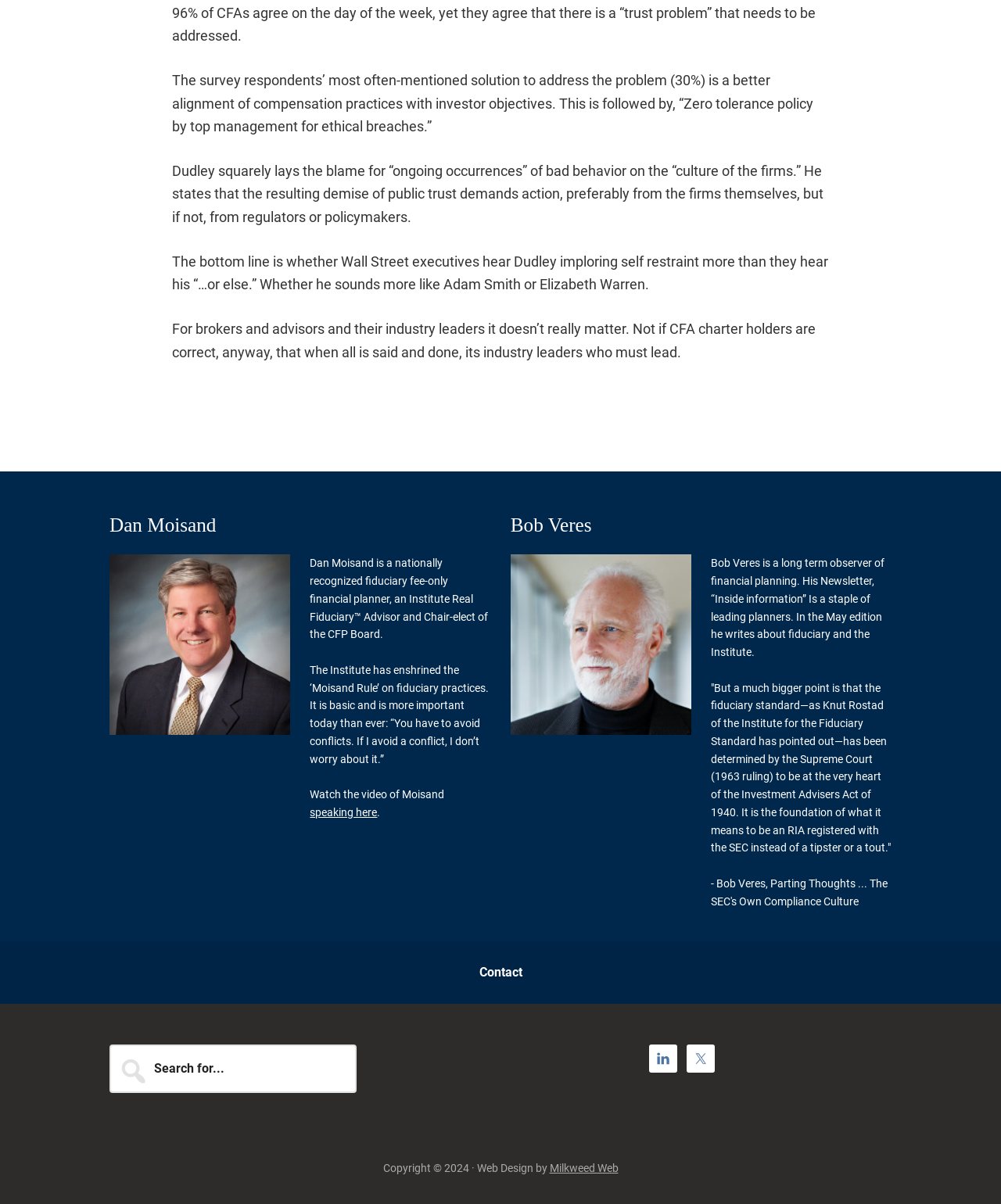Who is Dan Moisand?
Look at the image and respond with a one-word or short phrase answer.

Fiduciary fee-only financial planner